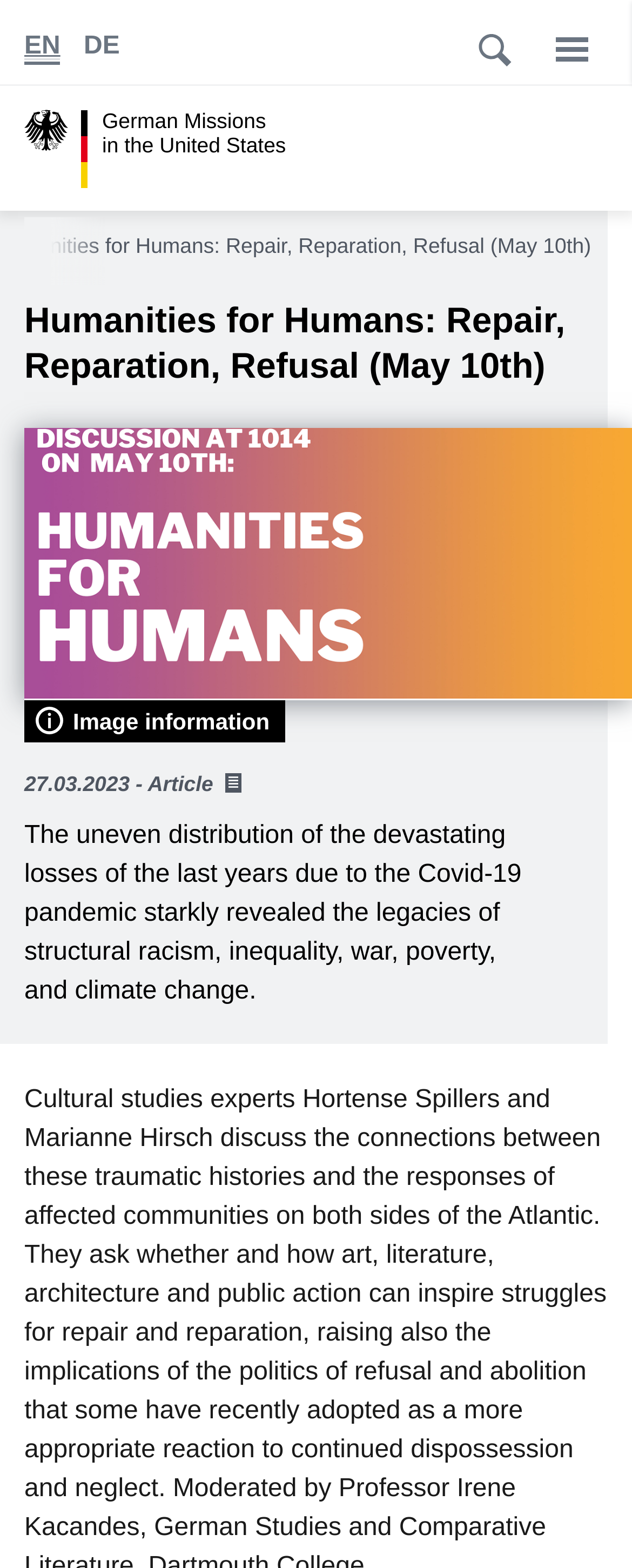What is the date of the article?
Please give a well-detailed answer to the question.

The date of the article is 27.03.2023 because it is explicitly mentioned in the text as '27.03.2023 - Article'.